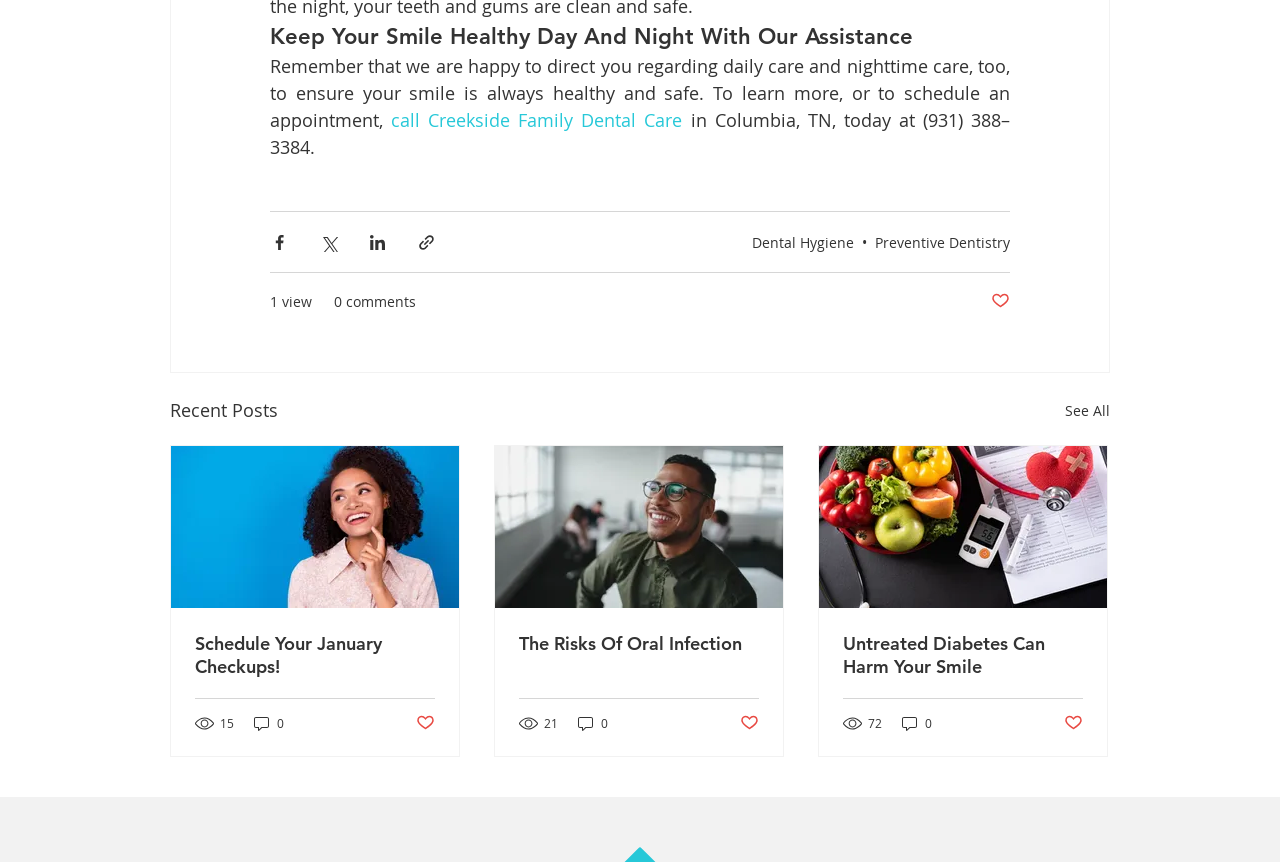Provide a brief response to the question below using a single word or phrase: 
What is the topic of the first article?

Schedule Your January Checkups!